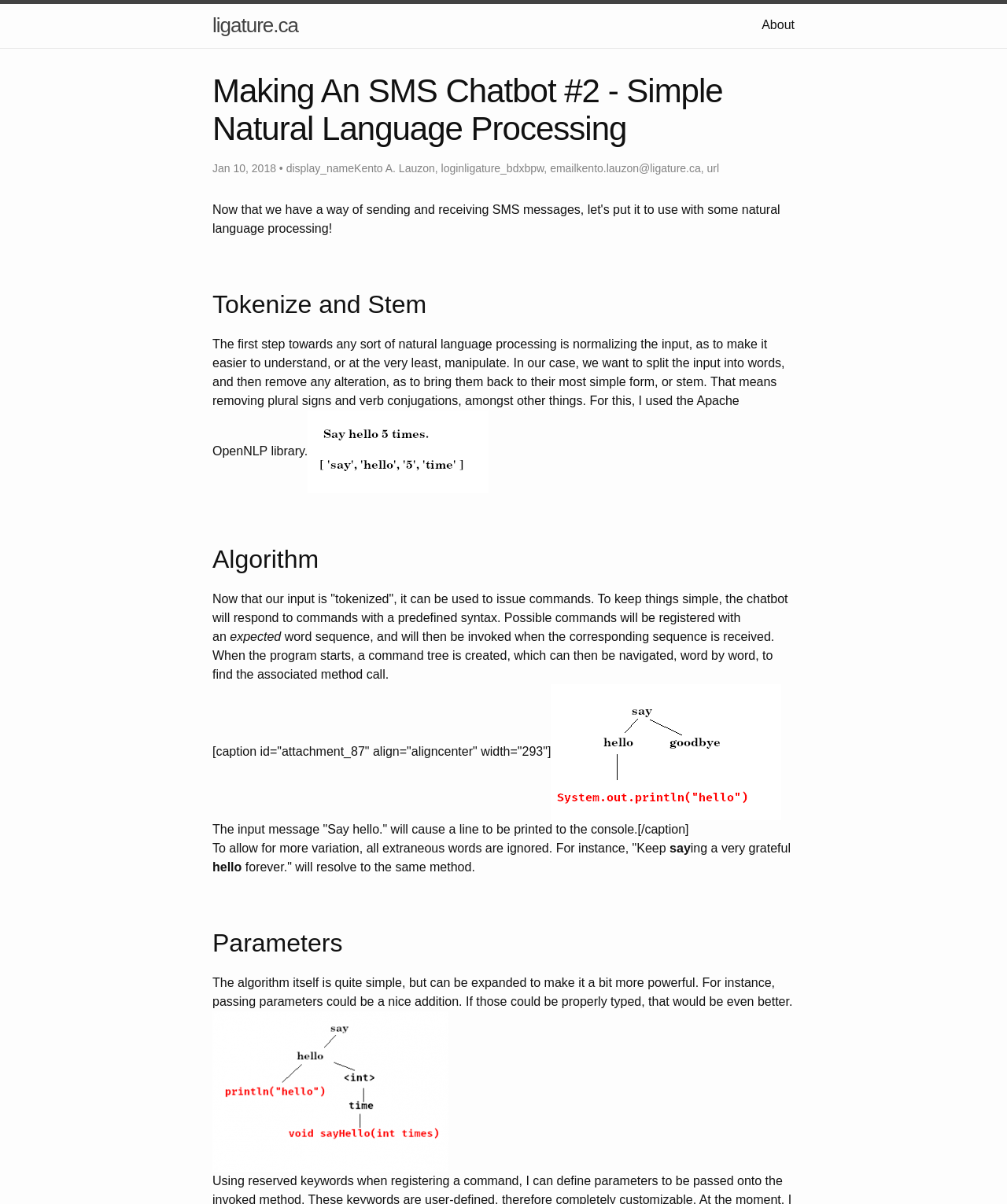Using the webpage screenshot, find the UI element described by About. Provide the bounding box coordinates in the format (top-left x, top-left y, bottom-right x, bottom-right y), ensuring all values are floating point numbers between 0 and 1.

[0.756, 0.015, 0.789, 0.026]